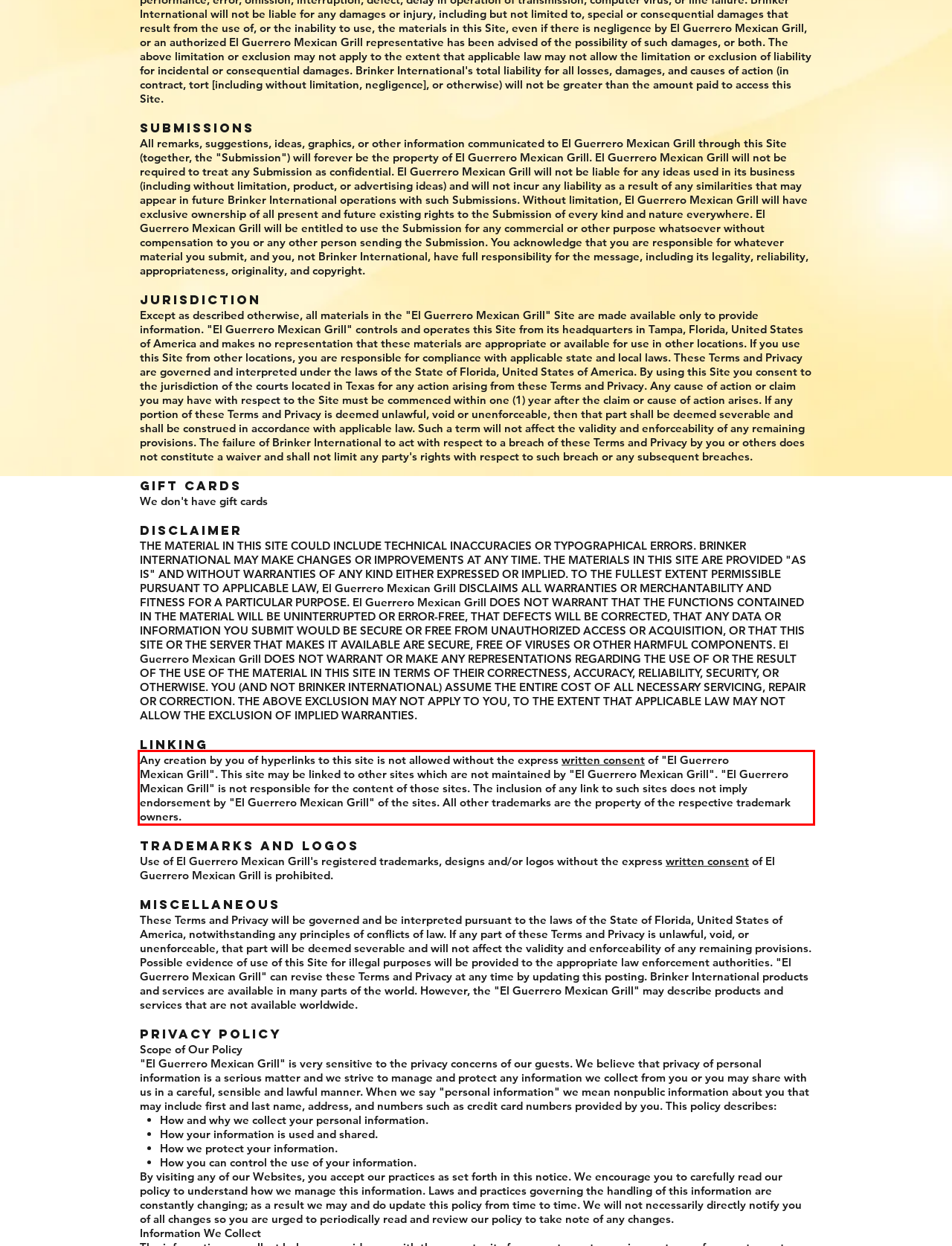Look at the webpage screenshot and recognize the text inside the red bounding box.

Any creation by you of hyperlinks to this site is not allowed without the express written consent of "El Guerrero Mexican Grill". This site may be linked to other sites which are not maintained by "El Guerrero Mexican Grill". "El Guerrero Mexican Grill" is not responsible for the content of those sites. The inclusion of any link to such sites does not imply endorsement by "El Guerrero Mexican Grill" of the sites. All other trademarks are the property of the respective trademark owners.